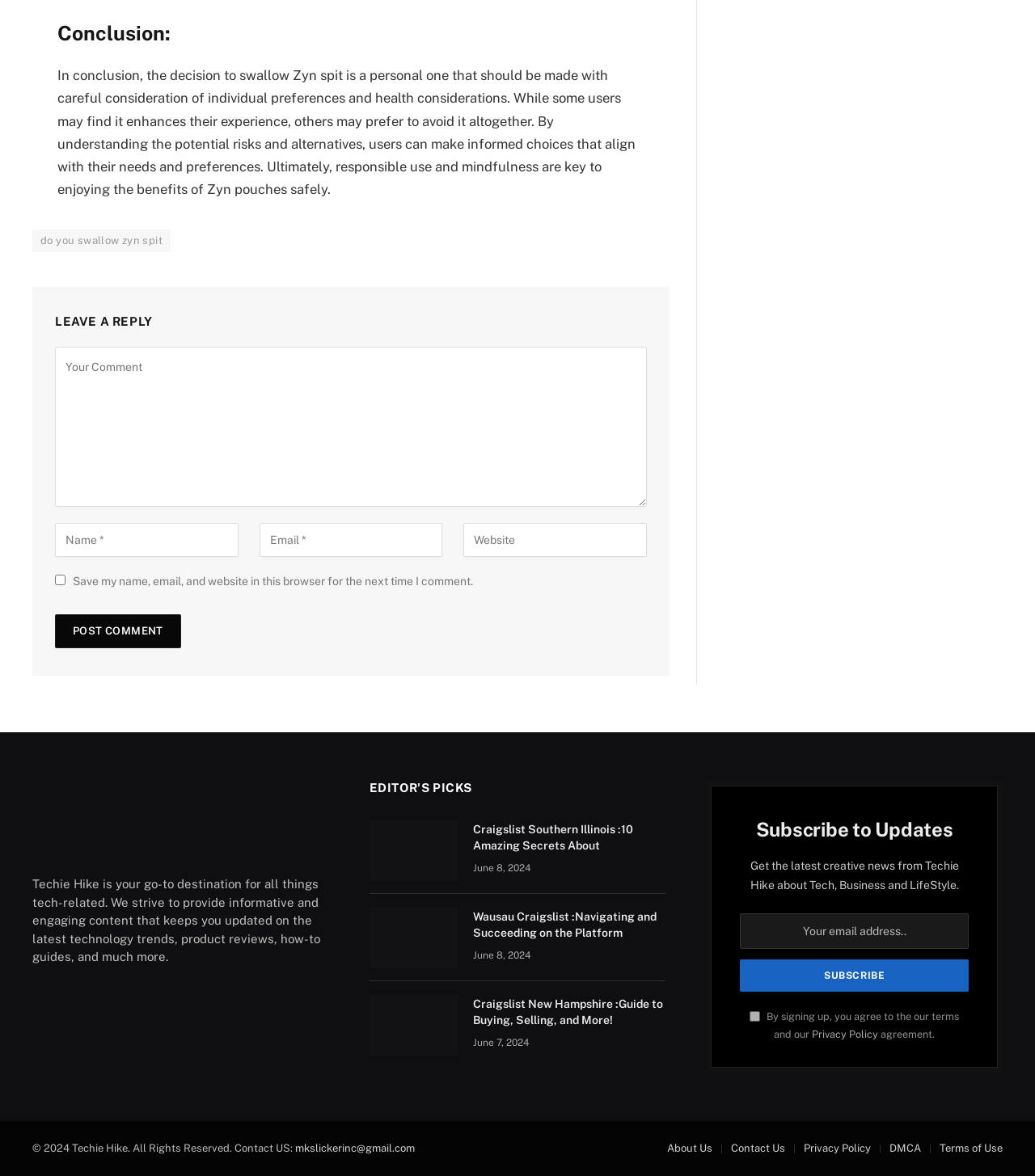Find the bounding box coordinates of the clickable region needed to perform the following instruction: "Read more about Craigslist Southern Illinois". The coordinates should be provided as four float numbers between 0 and 1, i.e., [left, top, right, bottom].

[0.357, 0.697, 0.443, 0.749]